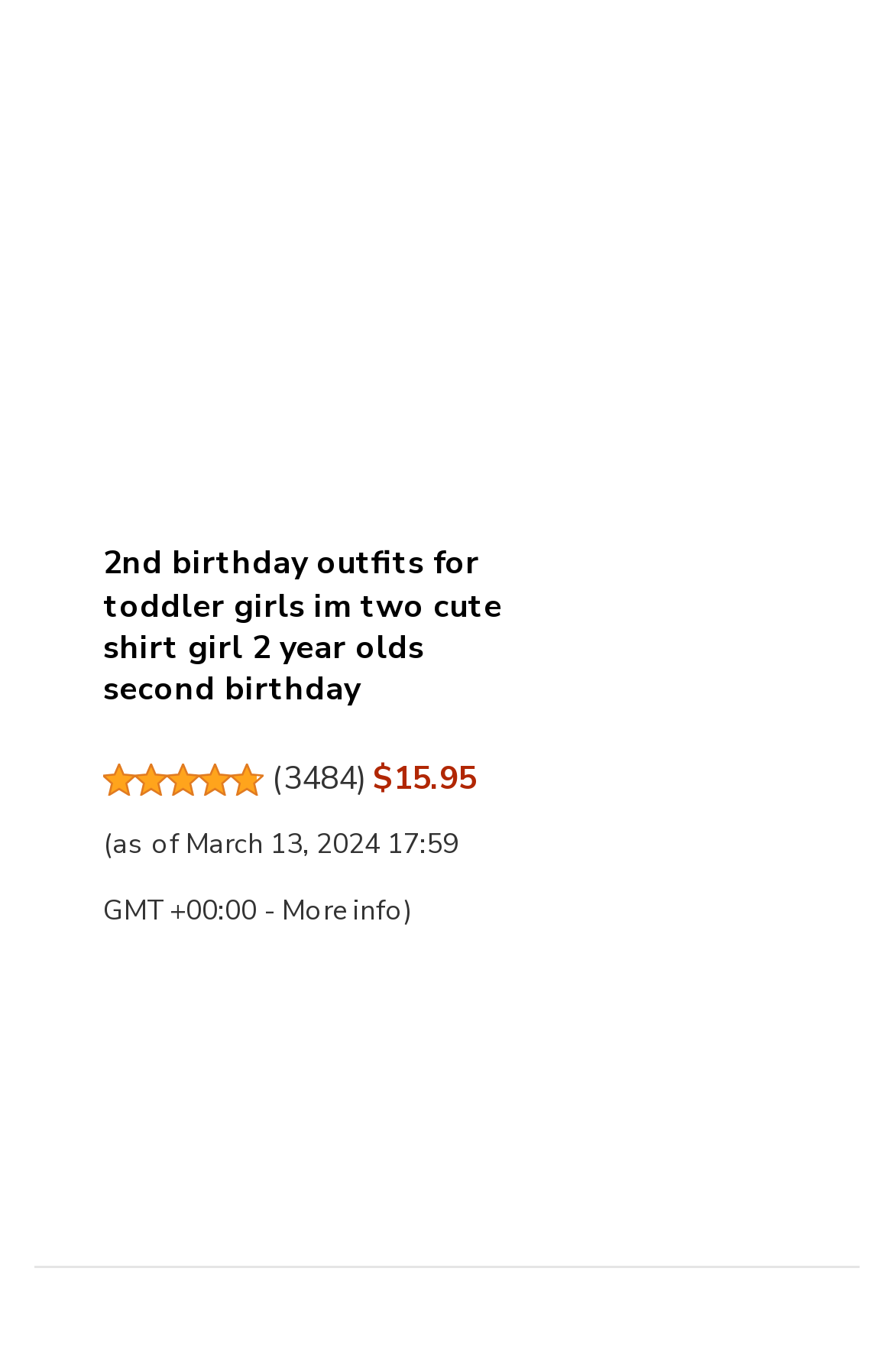Please find the bounding box coordinates of the element's region to be clicked to carry out this instruction: "View the price of $15.95".

[0.417, 0.917, 0.532, 0.948]